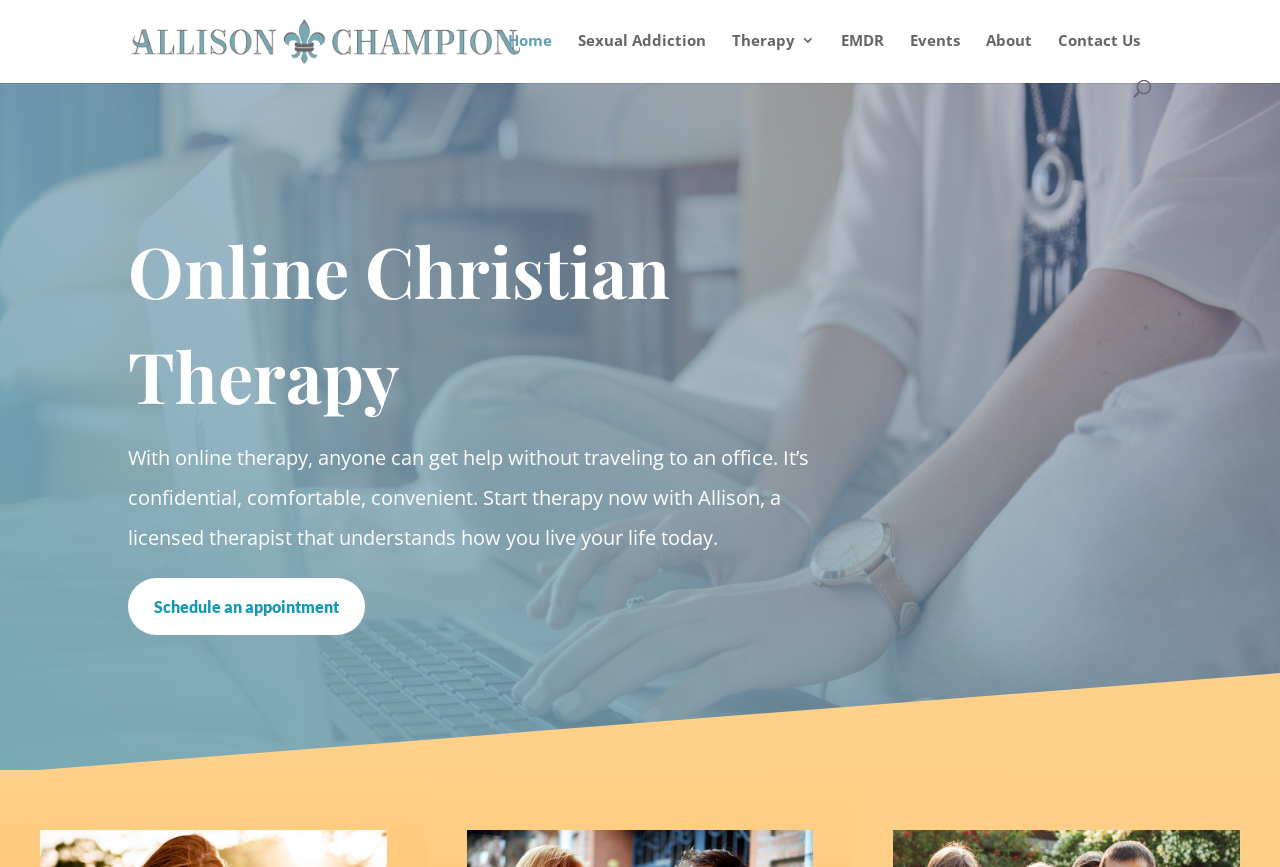Convey a detailed summary of the webpage, mentioning all key elements.

The webpage is about Allison Champion, an online Christian therapist. At the top left, there is a logo image with the text "Allison Champion - Online Christian Therapy" next to it, which is also a clickable link. Below this, there is a navigation menu with seven links: "Home", "Sexual Addiction", "Therapy 3", "EMDR", "Events", "About", and "Contact Us", arranged horizontally from left to right.

On the main content area, there is a search bar at the very top. Below the search bar, there is a heading that reads "Online Christian Therapy". Underneath the heading, there is a paragraph of text that describes the benefits of online therapy, including its confidentiality, comfort, and convenience. The text also introduces Allison as a licensed therapist who understands modern life.

At the bottom of the main content area, there is a call-to-action link that says "Schedule an appointment", encouraging visitors to take the next step. Overall, the webpage has a simple and clean layout, with a focus on providing information about Allison's online Christian therapy services.